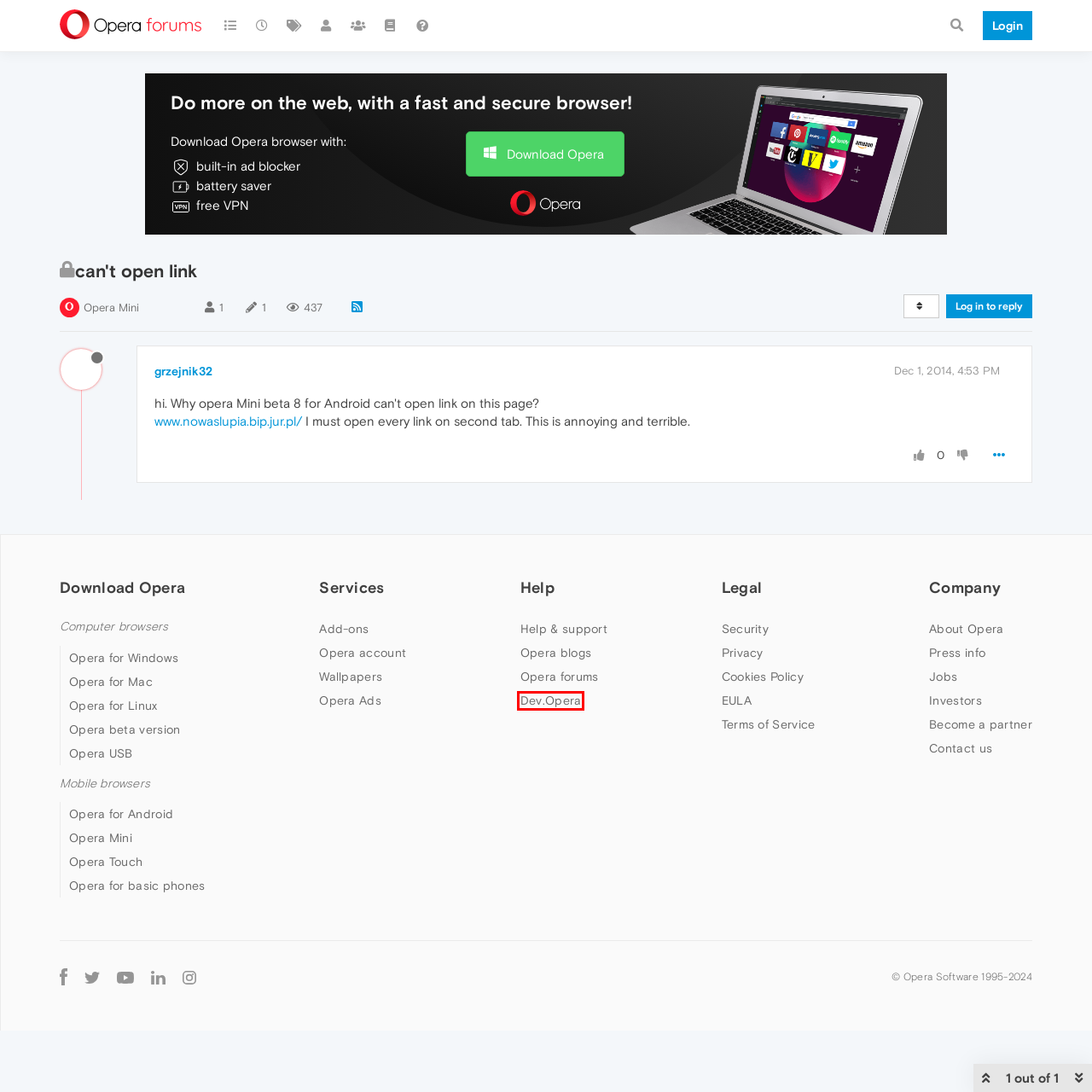You are provided with a screenshot of a webpage that includes a red rectangle bounding box. Please choose the most appropriate webpage description that matches the new webpage after clicking the element within the red bounding box. Here are the candidates:
A. The Opera Blog - News | Opera
B. Opera business partnerships | B2B Contact page | Opera
C. Opera Touch - The new browser from Opera | Opera
D. Home | Opera forums
E. Thanks for downloading Opera
F. Welcome - Opera Security Team
G. Opera Browser | Windows, Mac, Linux, Android, iOS | Opera
H. Dev.Opera

H